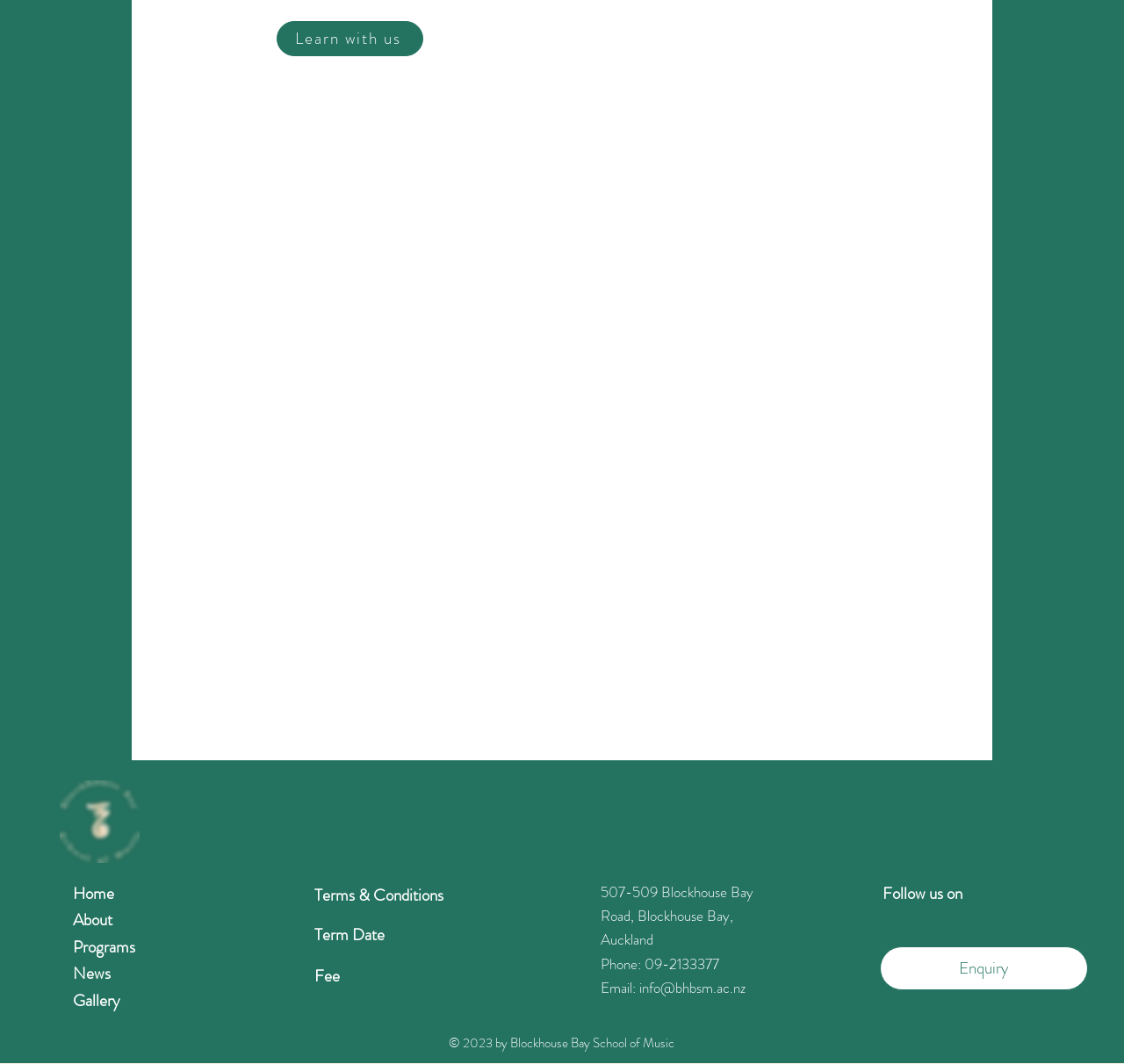Find the bounding box coordinates for the element described here: "Term Date".

[0.279, 0.867, 0.342, 0.89]